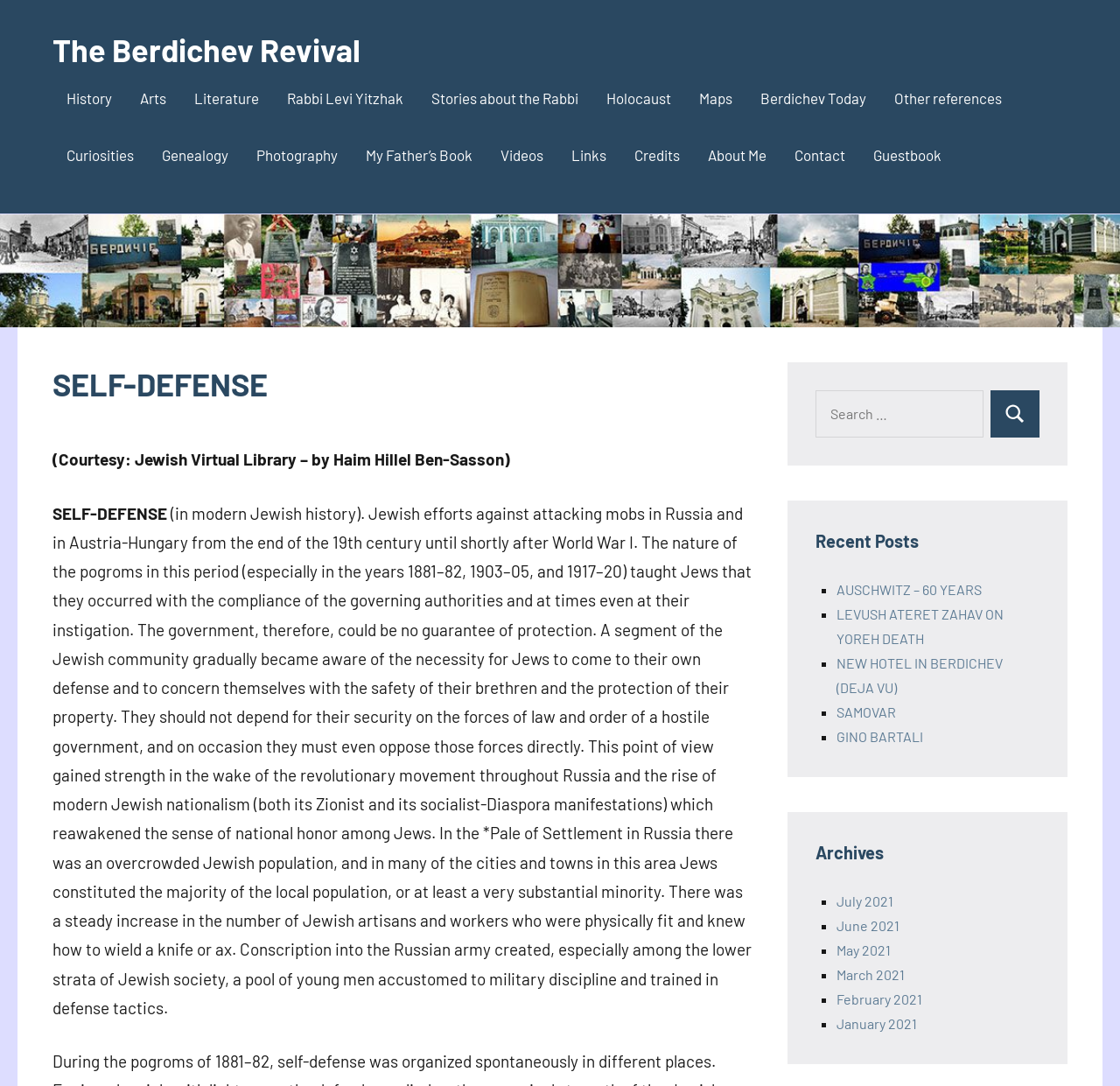Construct a thorough caption encompassing all aspects of the webpage.

This webpage is about SELF-DEFENSE and The Berdichev Revival. At the top, there is a link to skip to the content. Below that, there is a navigation menu with multiple links, including History, Arts, Literature, and more. 

To the right of the navigation menu, there is a large image with a header that reads "SELF-DEFENSE" in bold font. Below the header, there is a paragraph of text that describes self-defense in modern Jewish history, including the need for Jews to protect themselves and their property from hostile governments. 

On the right side of the page, there is a search bar with a button. Below the search bar, there is a section titled "Recent Posts" with a list of links to recent articles, including "AUSCHWITZ – 60 YEARS", "LEVUSH ATERET ZAHAV ON YOREH DEATH", and more. 

Further down the page, there is a section titled "Archives" with a list of links to archived articles, organized by month, from July 2021 to January 2021.